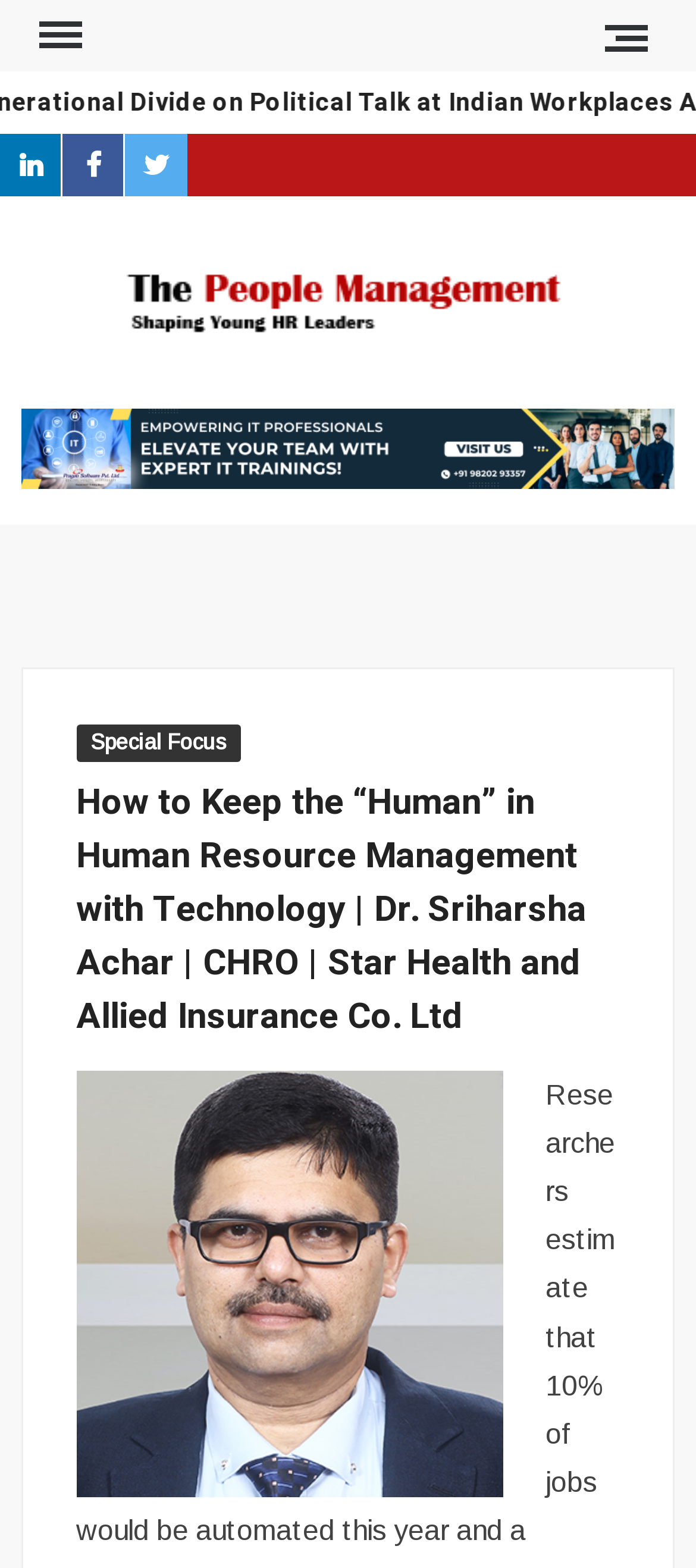What is the topic of the special focus section?
Please provide a comprehensive answer to the question based on the webpage screenshot.

I found a link element with the text 'Special Focus', but it does not specify the topic of the special focus section. Therefore, I cannot provide a specific answer.